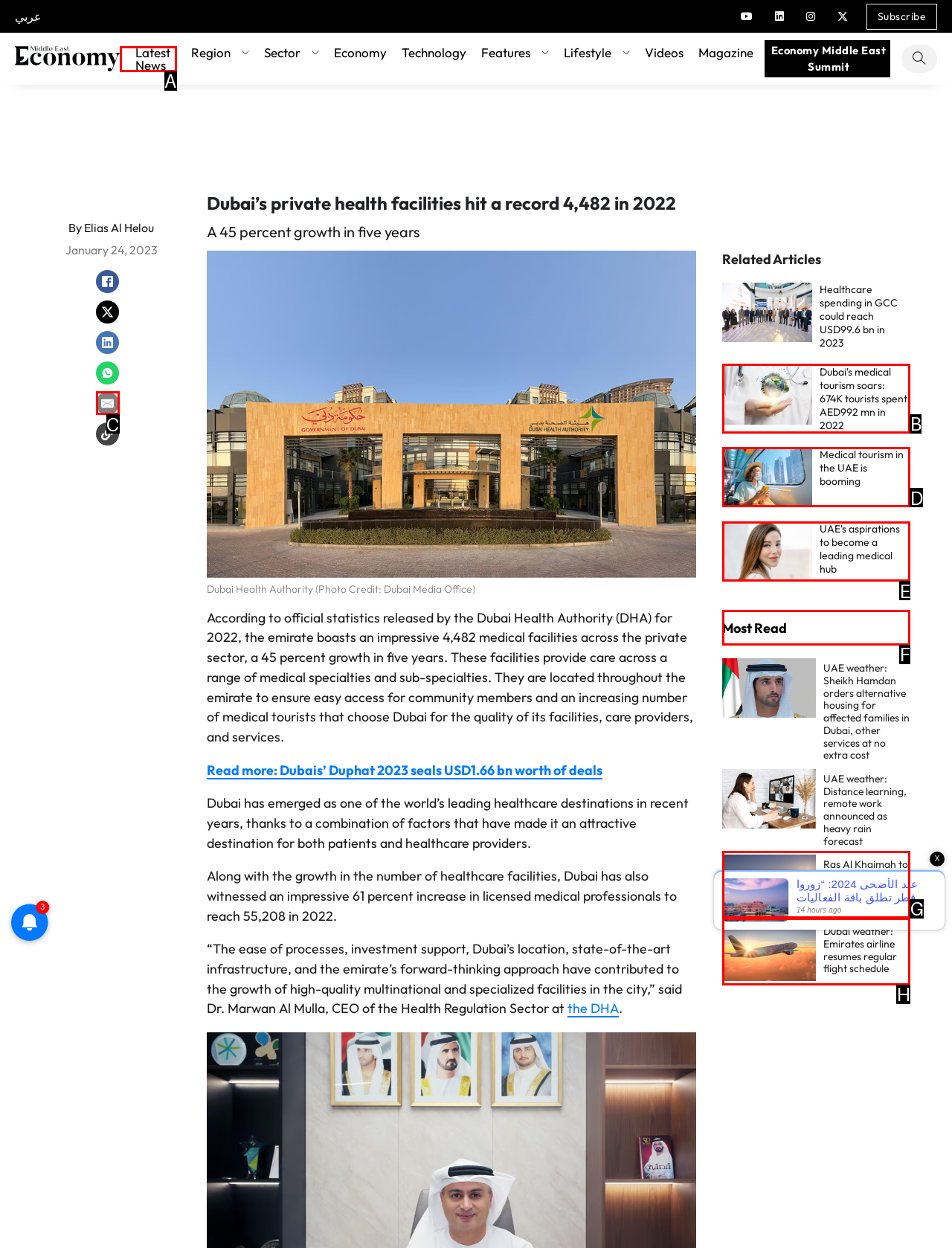Identify the HTML element that should be clicked to accomplish the task: Read more about Dubai's medical tourism
Provide the option's letter from the given choices.

B